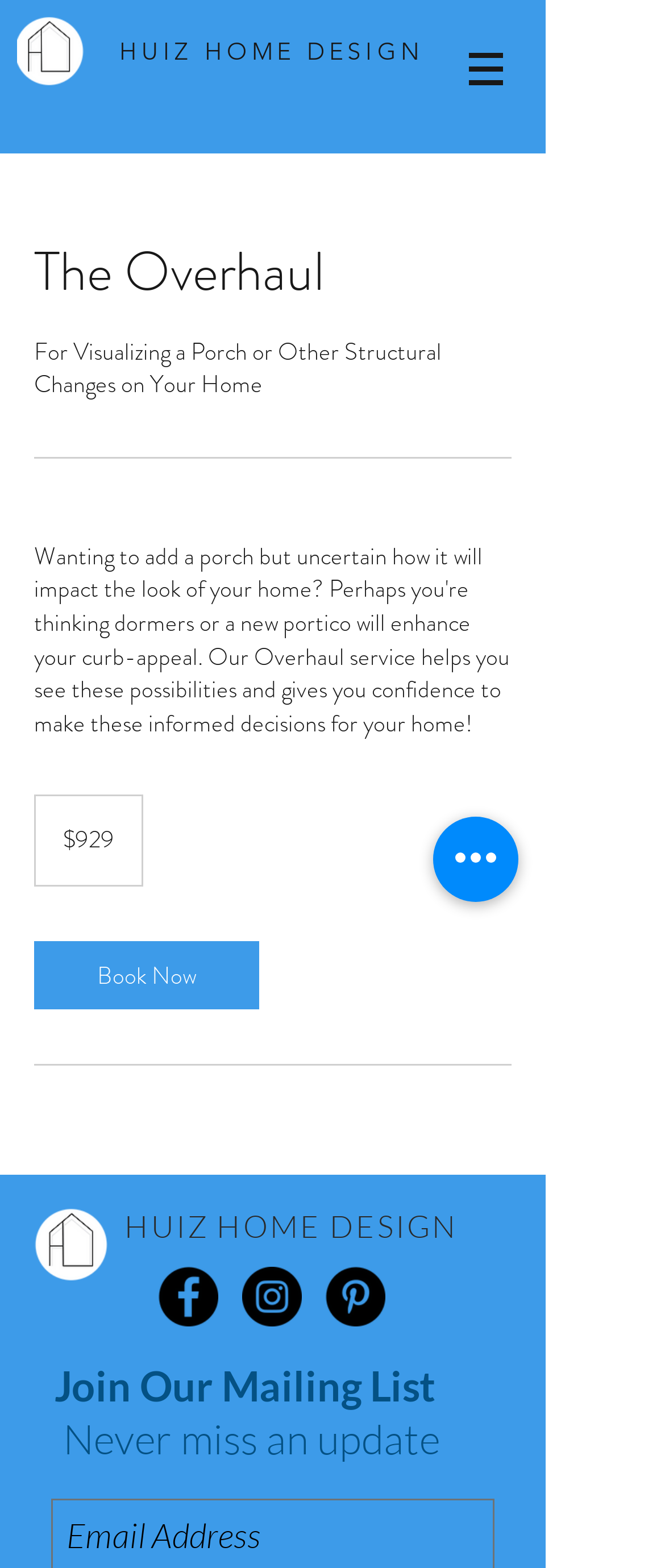What is the name of the company?
Please craft a detailed and exhaustive response to the question.

The name of the company can be found in the heading element 'HUIZ HOME DESIGN' which is located at the top of the webpage, and also in the logo image 'LogoImage_Round.png'.